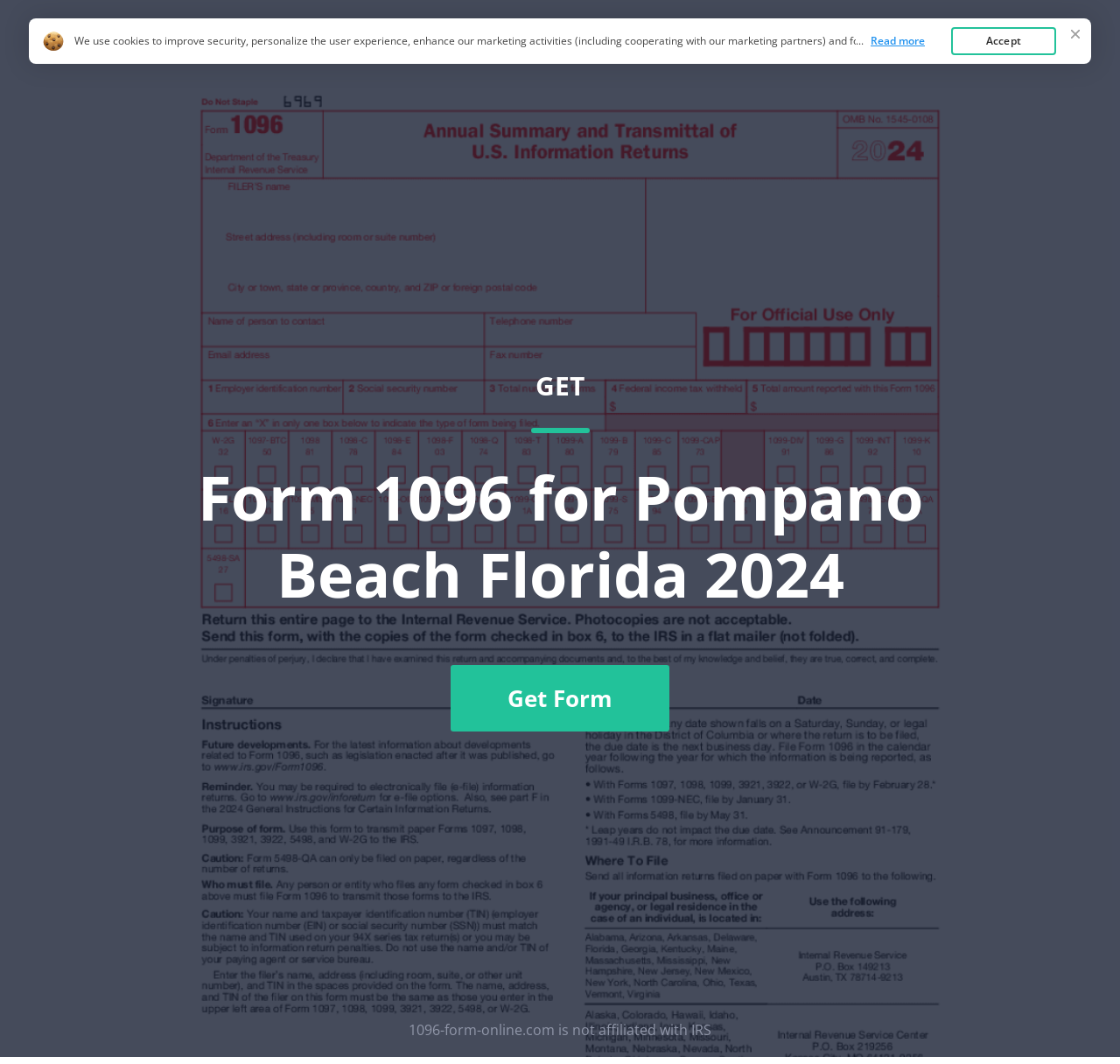What is the name of the form on this webpage?
Refer to the screenshot and deliver a thorough answer to the question presented.

The webpage has a heading 'Form 1096 for Pompano Beach Florida 2024' which indicates that the form being referred to is Form 1096.